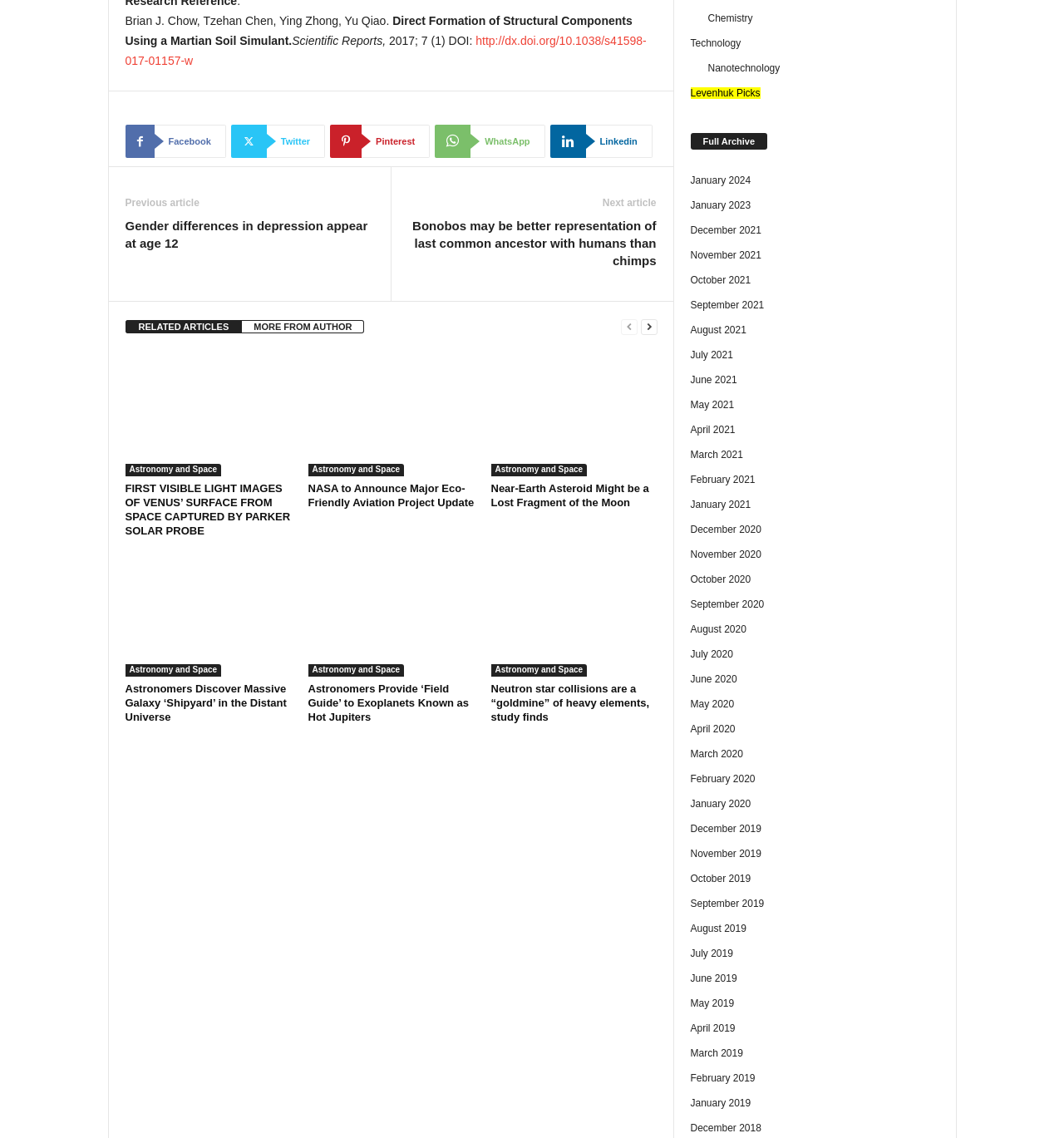Determine the bounding box coordinates of the clickable area required to perform the following instruction: "Click on the 'next-page' button". The coordinates should be represented as four float numbers between 0 and 1: [left, top, right, bottom].

[0.602, 0.28, 0.618, 0.295]